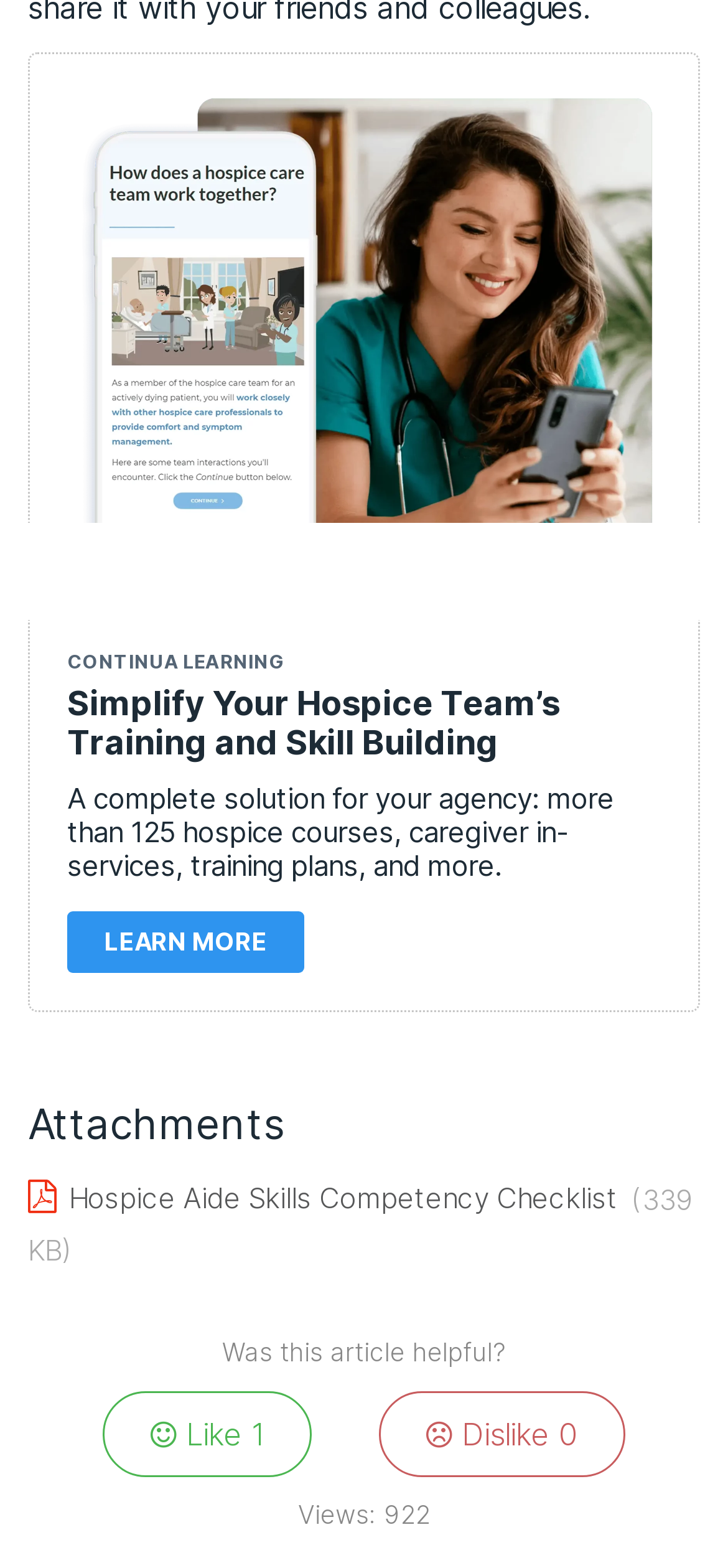Determine the bounding box for the UI element described here: "Conferences and Meetings".

None